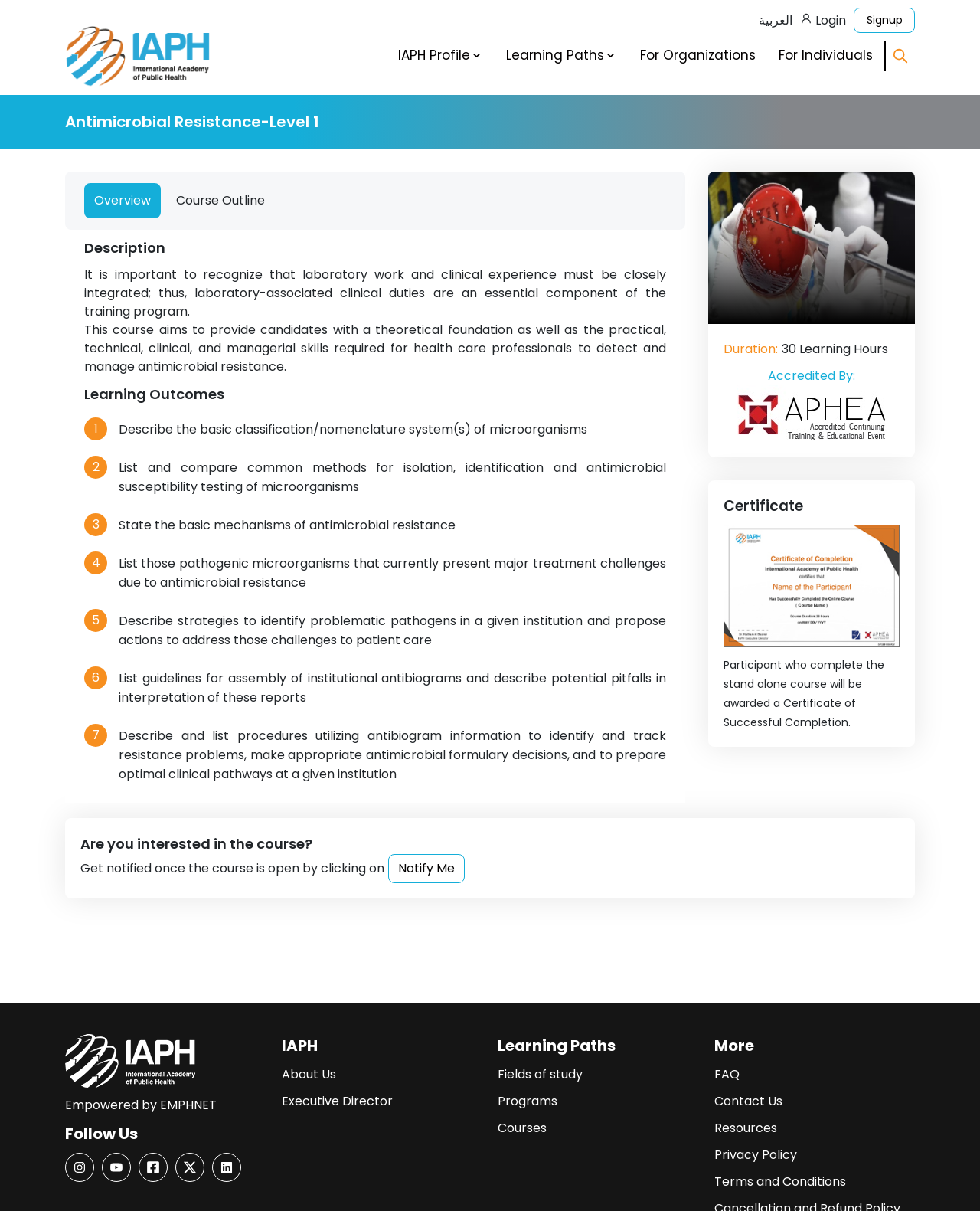Please determine the bounding box coordinates of the element to click in order to execute the following instruction: "Follow IAPH on Instagram". The coordinates should be four float numbers between 0 and 1, specified as [left, top, right, bottom].

[0.066, 0.952, 0.096, 0.976]